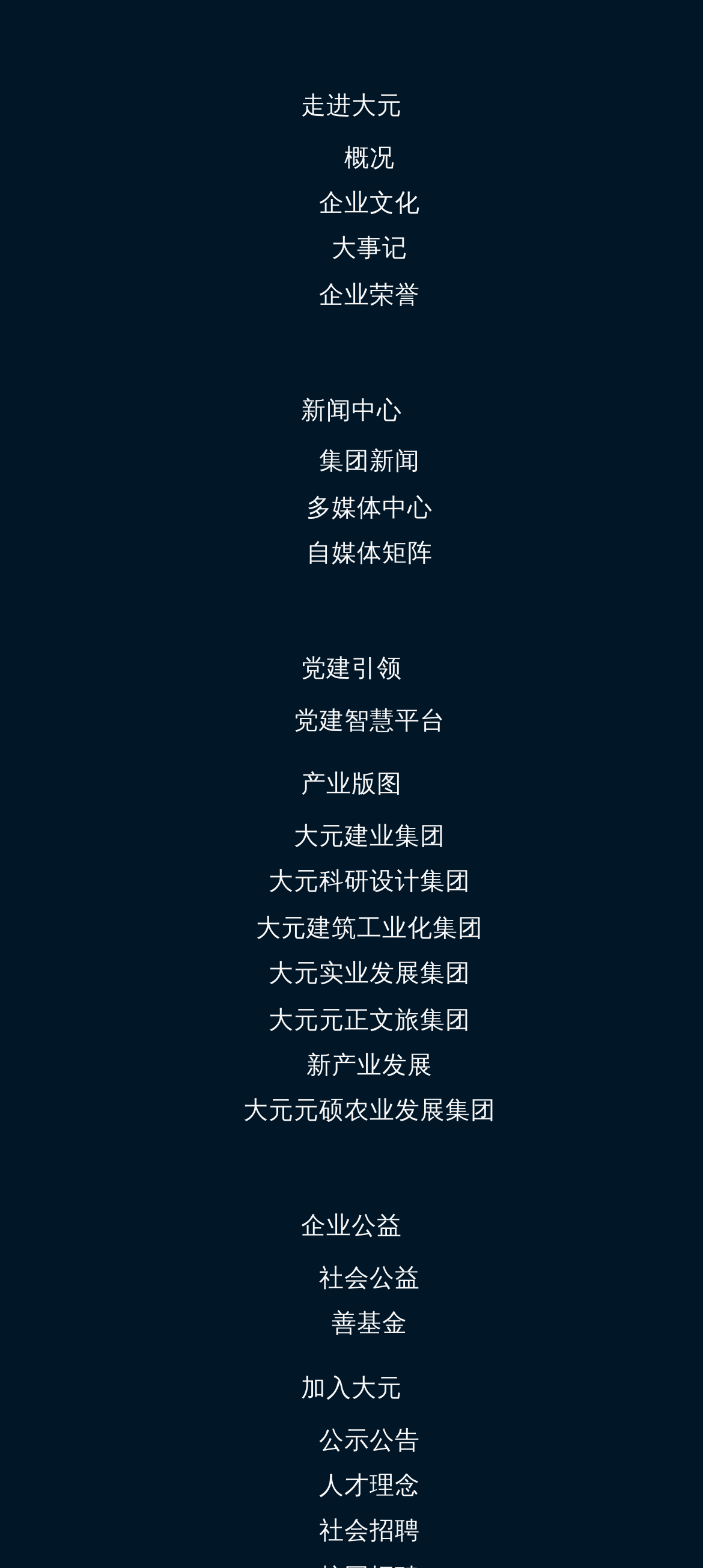What is the main navigation menu divided into?
Answer the question based on the image using a single word or a brief phrase.

Three sections